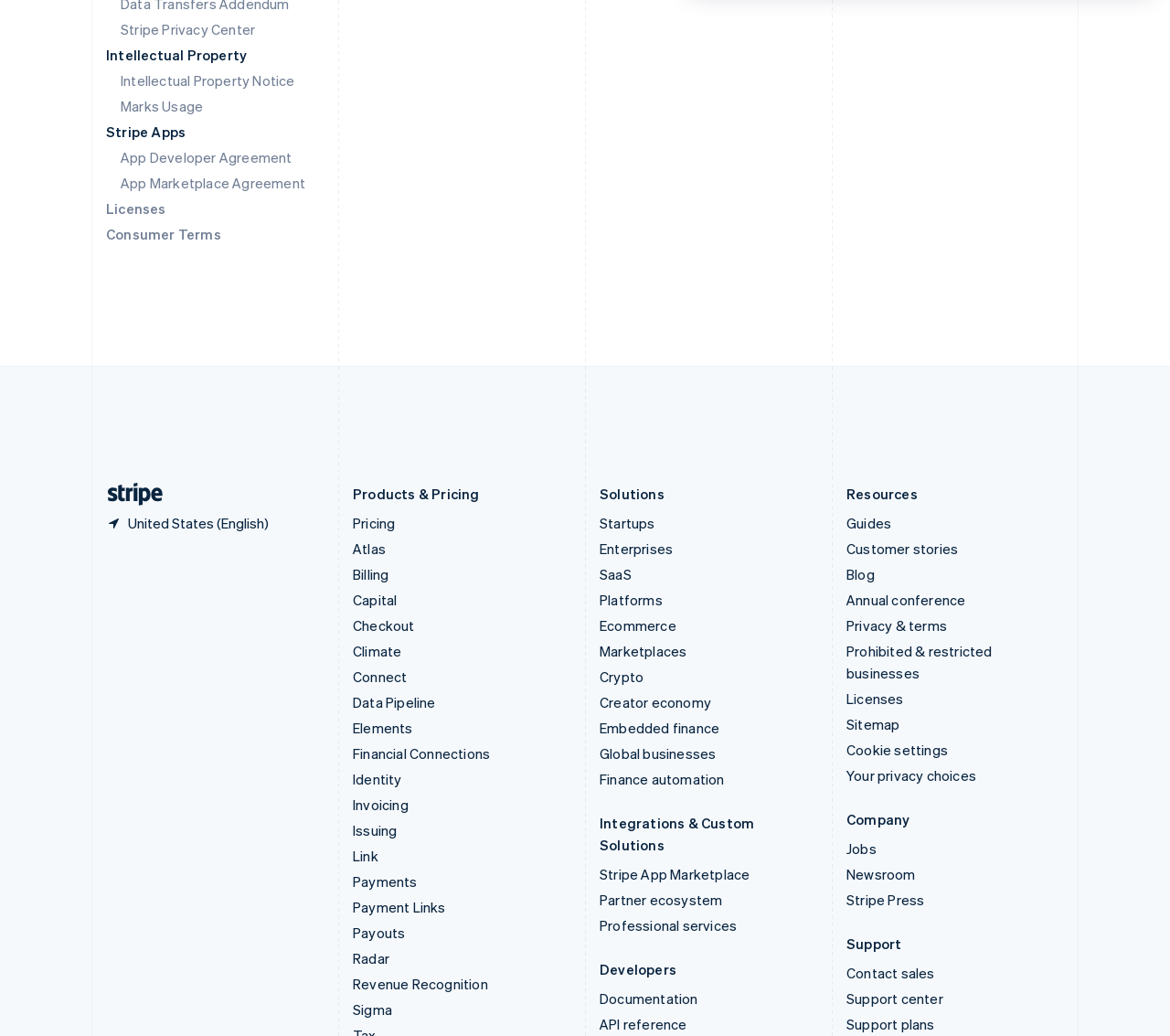Consider the image and give a detailed and elaborate answer to the question: 
What is the last link under the 'Resources' heading?

The 'Resources' heading is located at the bottom left of the webpage, and the last link underneath it is 'Cookie settings'.